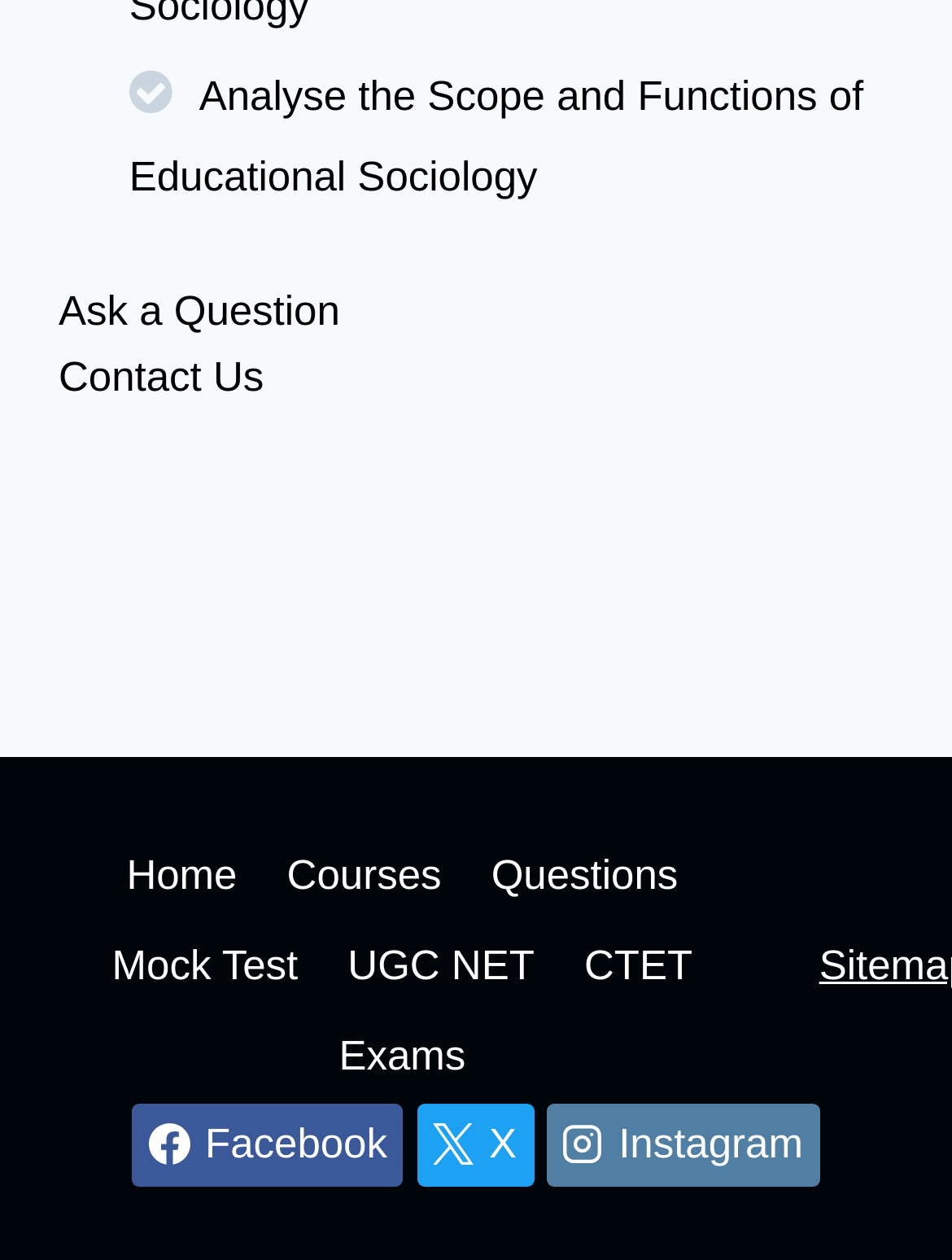Find the bounding box coordinates of the clickable element required to execute the following instruction: "Visit Facebook". Provide the coordinates as four float numbers between 0 and 1, i.e., [left, top, right, bottom].

[0.139, 0.875, 0.424, 0.941]